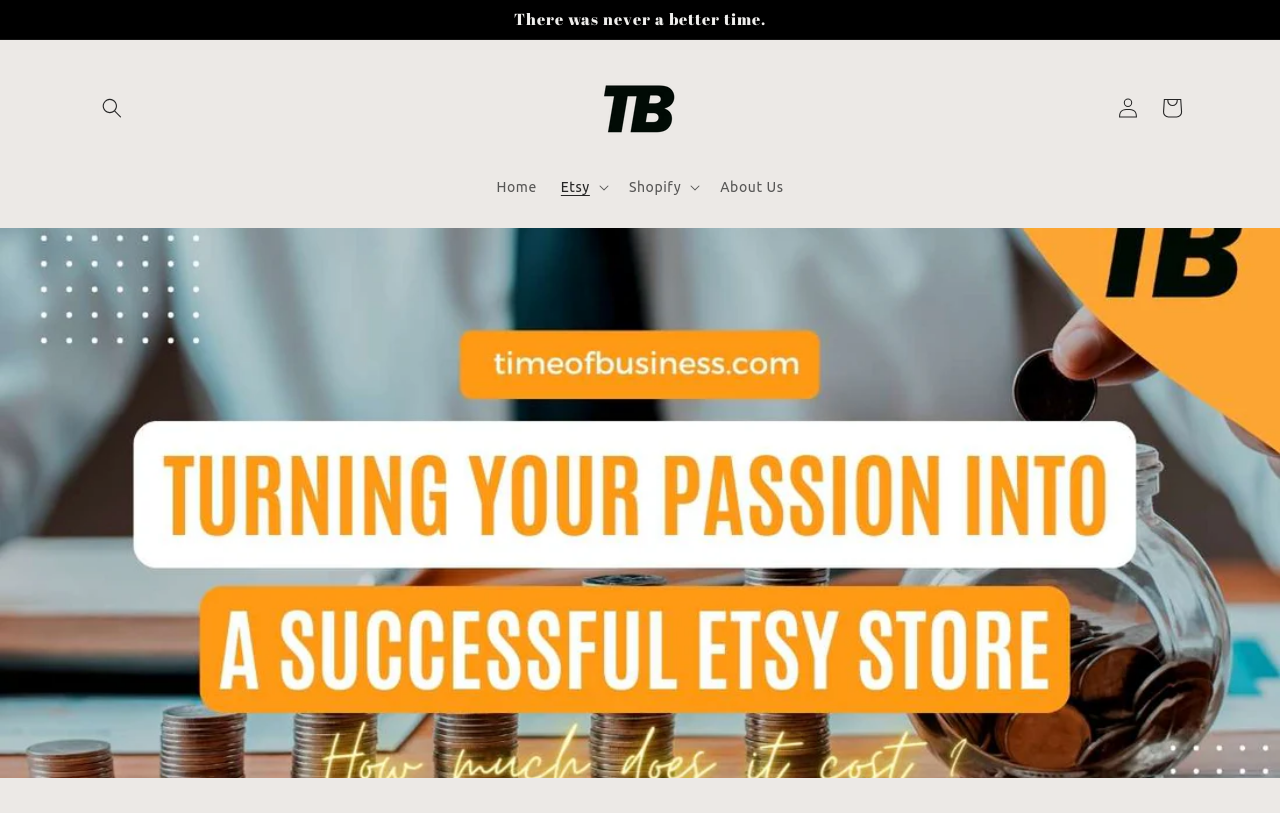Identify the bounding box coordinates for the UI element mentioned here: "Himalayas". Provide the coordinates as four float values between 0 and 1, i.e., [left, top, right, bottom].

None